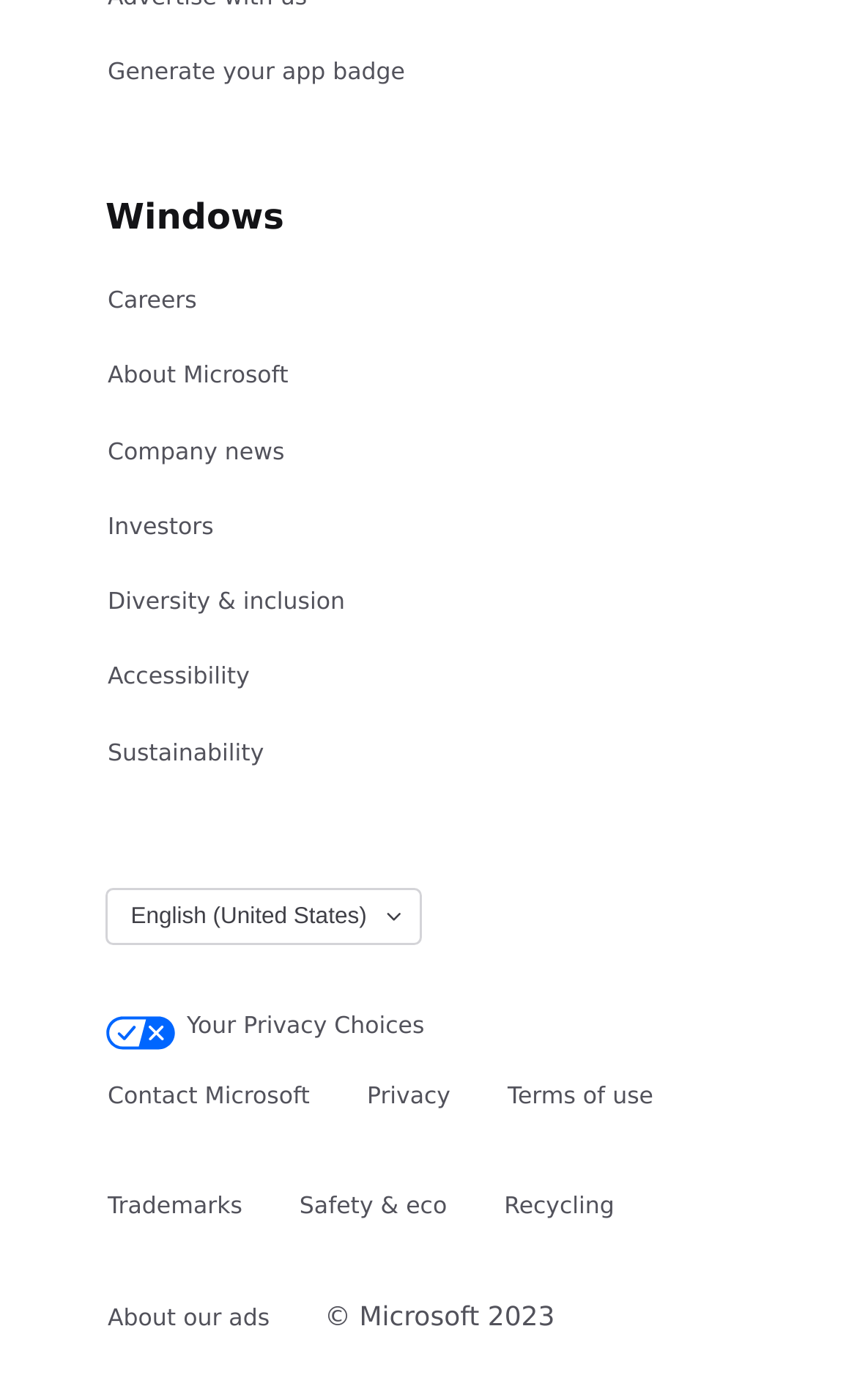Please specify the bounding box coordinates of the region to click in order to perform the following instruction: "Generate your app badge".

[0.123, 0.032, 0.475, 0.073]